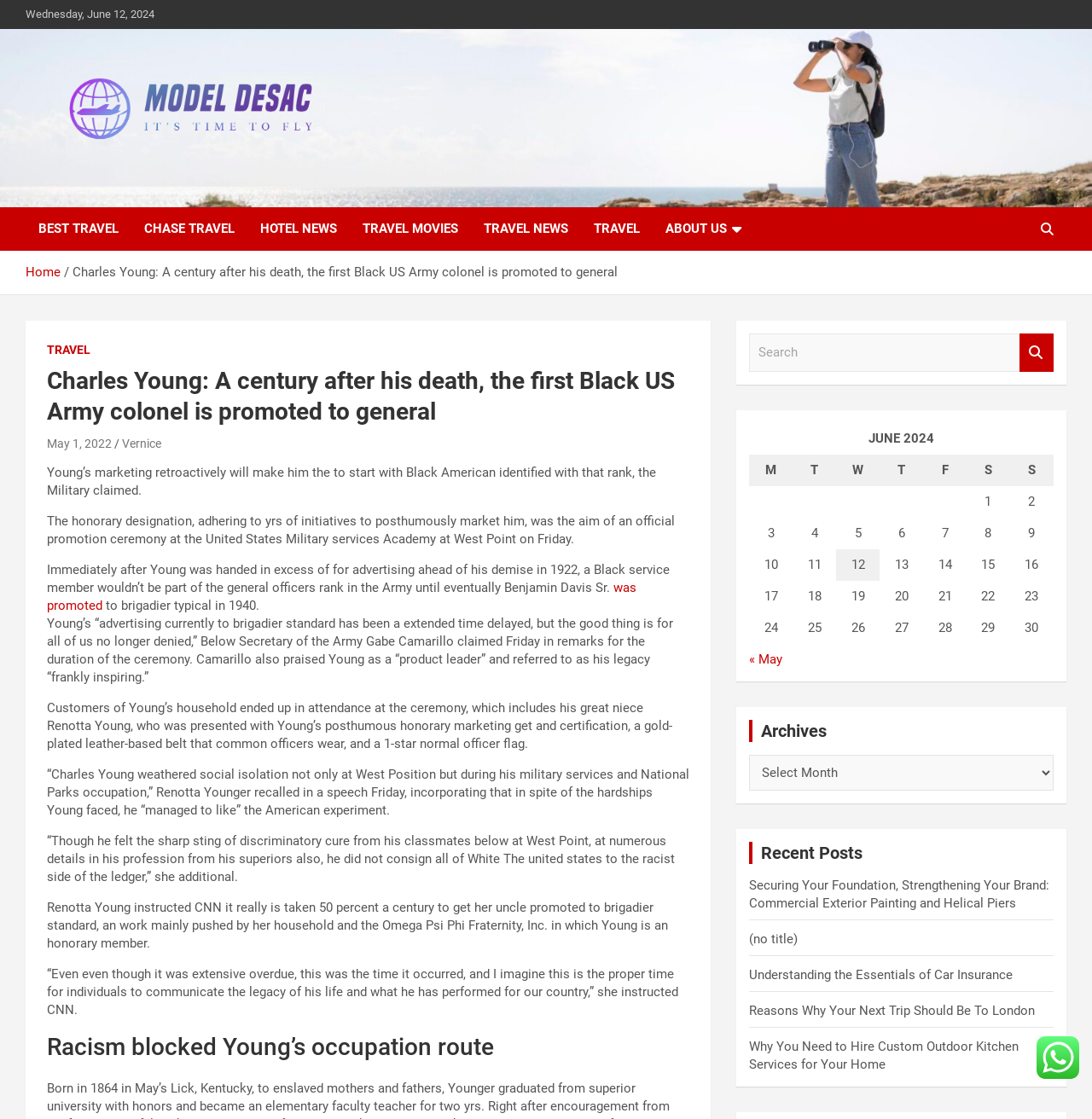What is the day of the week mentioned in the table at the bottom of the webpage?
Give a thorough and detailed response to the question.

The table at the bottom of the webpage shows a calendar for June 2024. The days of the week are mentioned in the column headers, which are 'M', 'T', 'W', 'T', 'F', 'S', and 'S', representing Monday, Tuesday, Wednesday, Thursday, Friday, Saturday, and Sunday, respectively.